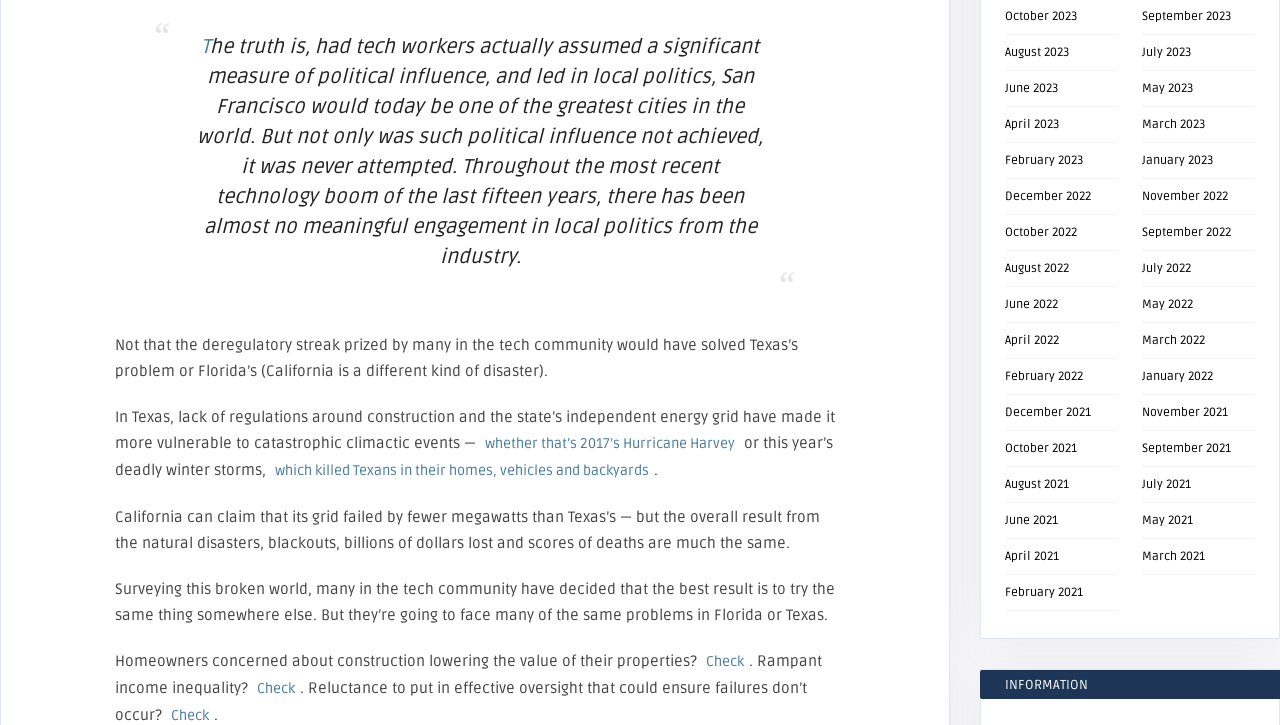Answer succinctly with a single word or phrase:
What is the main topic of the article?

Tech industry and politics